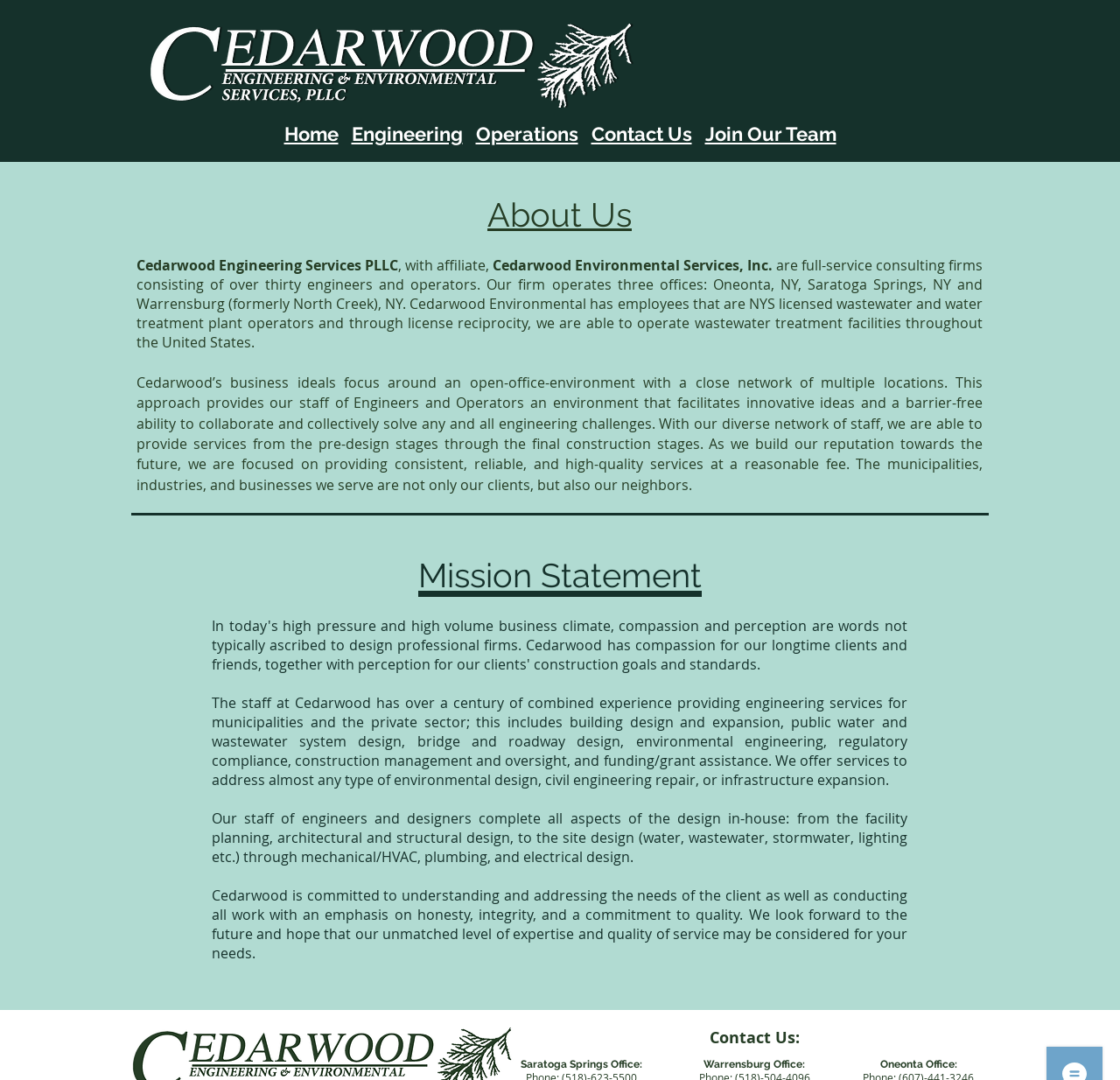Locate the UI element described by Engineering in the provided webpage screenshot. Return the bounding box coordinates in the format (top-left x, top-left y, bottom-right x, bottom-right y), ensuring all values are between 0 and 1.

[0.314, 0.113, 0.413, 0.135]